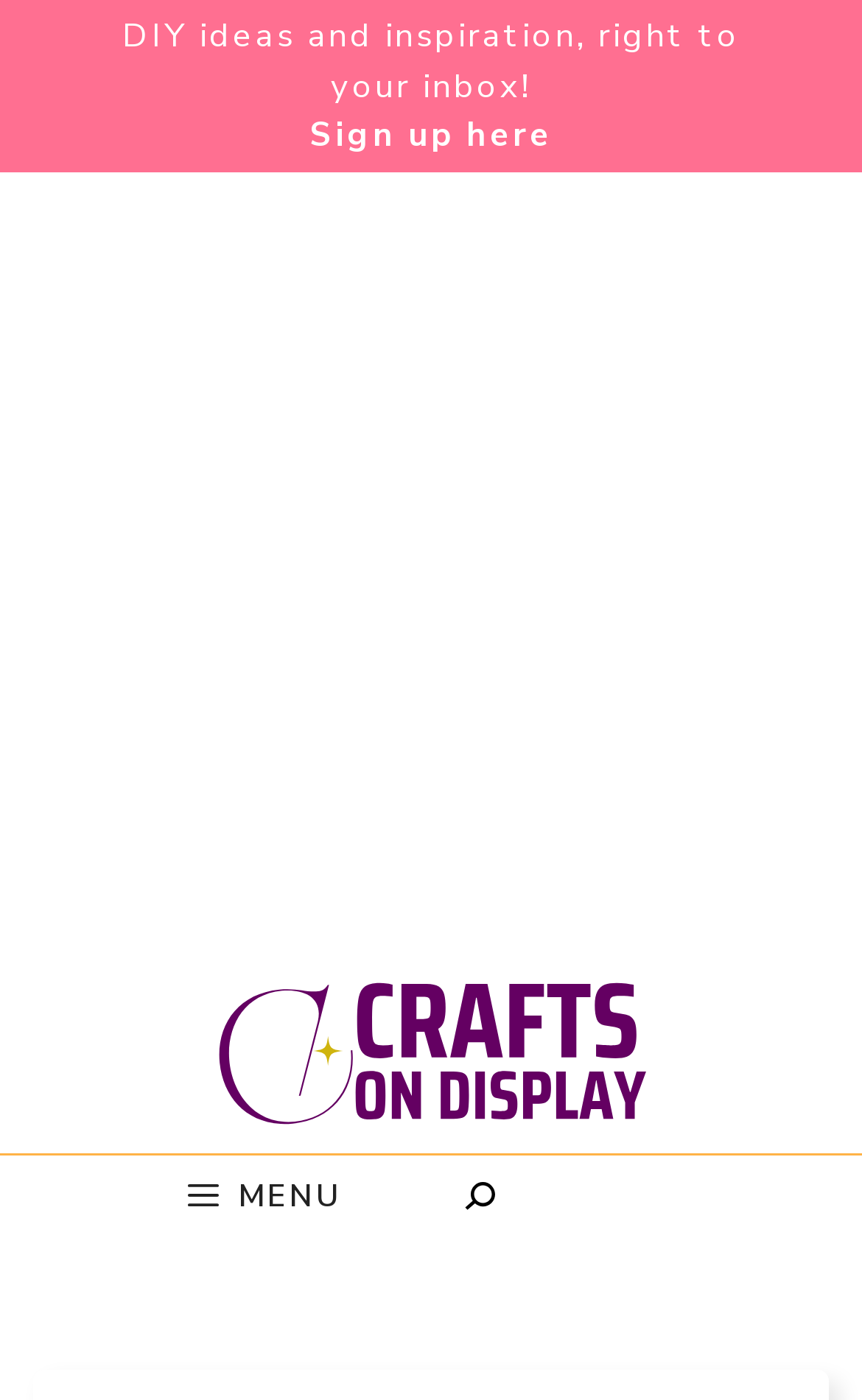Describe in detail what you see on the webpage.

The webpage is about a free crochet pattern for making sock yarn baubles, a fun holiday project suitable for beginners. At the top of the page, there is a section with a heading that reads "DIY ideas and inspiration, right to your inbox!" accompanied by a "Sign up here" link. 

Below this section, there is a large advertisement that spans the entire width of the page. 

The main content of the page is divided into two parts. On the top, there is a banner with a link to the website "Crafts on display" accompanied by an image of the website's logo. 

At the bottom of the page, there is a navigation menu with a "MENU" button and a search box. The "MENU" button is not expanded, and it controls a slide-out menu. The search box is labeled as "Search" and allows users to search for content on the website.